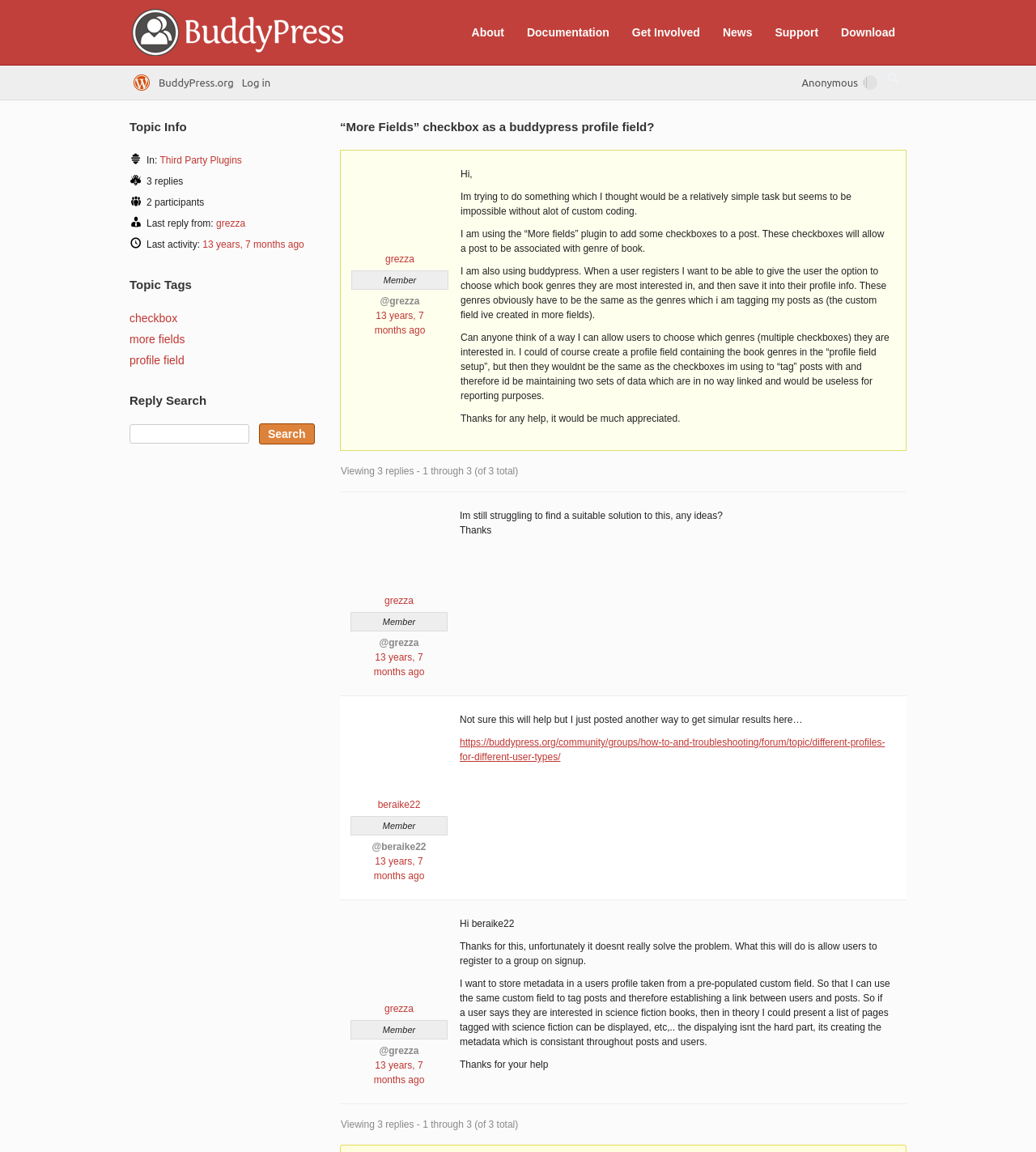Generate a thorough explanation of the webpage's elements.

This webpage appears to be a discussion forum or community platform, specifically a topic page on BuddyPress.org. At the top, there are several links to different sections of the website, including "About", "Documentation", "Get Involved", "News", "Support", and "Download". Below these links, there is a heading that reads "“More Fields” checkbox as a buddypress profile field?".

The main content of the page is a discussion thread, where users have posted comments and replies. The thread starts with a post from a user named "grezza", who is asking for help with a specific task. The post is followed by several replies from other users, including "beraike22". Each reply is indented below the original post, and includes the user's name, a timestamp, and their comment.

To the right of the discussion thread, there is a sidebar with several sections. The top section displays information about the topic, including the number of replies and participants. Below this, there is a section with links to related topics, labeled "Topic Tags". Further down, there is a search bar with a button to search for replies.

At the very top of the page, there is a menu bar with several options, including a link to the BuddyPress.org homepage, a login link, and a search icon. There is also a secondary menu bar to the right, with a link to a user profile and a search box.

Overall, the page is focused on facilitating discussion and community engagement, with a clear layout and organization that makes it easy to follow the conversation.